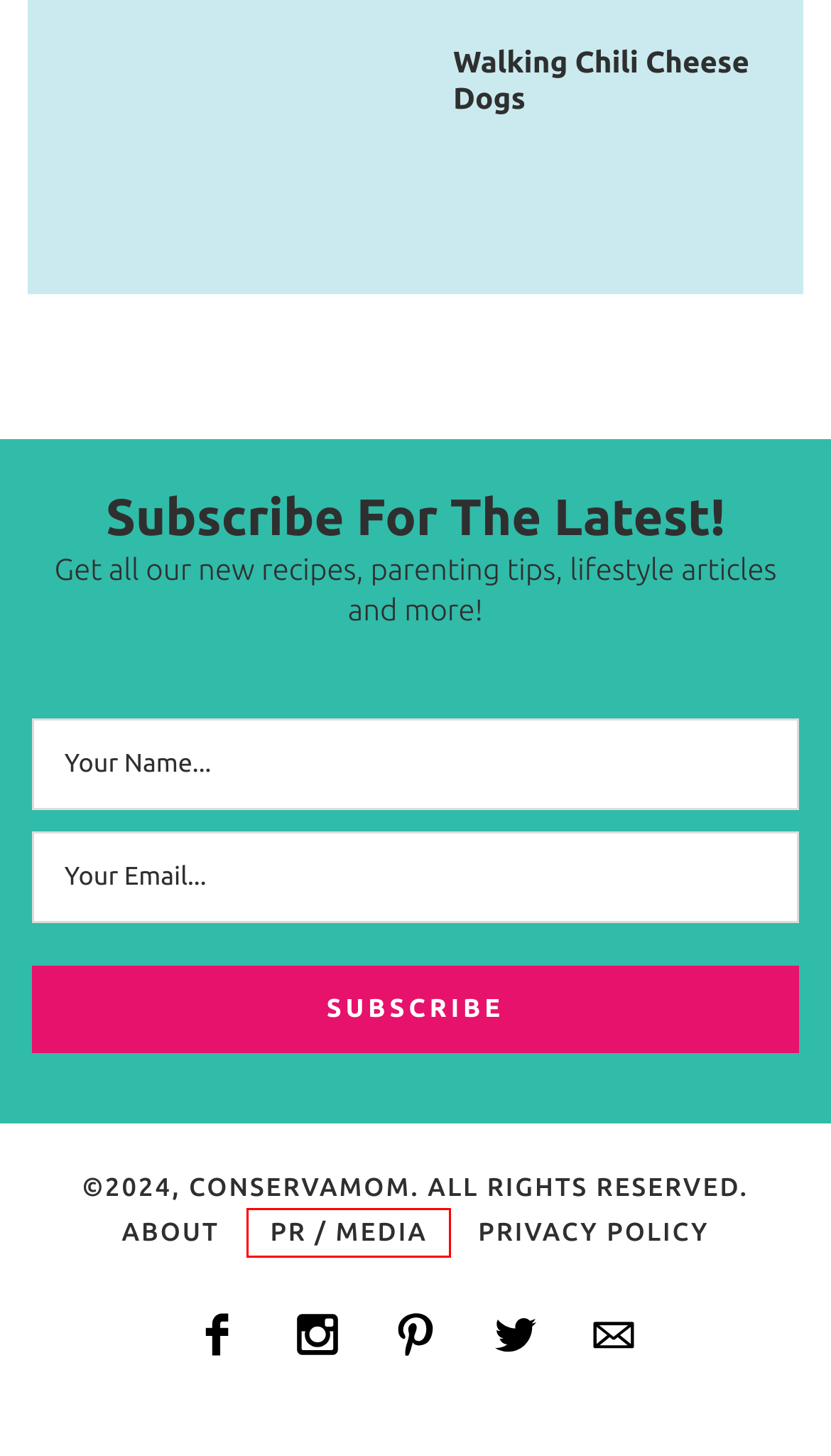Look at the screenshot of a webpage, where a red bounding box highlights an element. Select the best description that matches the new webpage after clicking the highlighted element. Here are the candidates:
A. Conservamom - ConservaMom
B. Comparing Wrinkle Treatments: 8 Safe And Effective Options - ConservaMom
C. About Conservamom Blog - ConservaMom
D. Walking Chili Cheese Dogs - ConservaMom
E. PR/Media Kit - ConservaMom
F. motherhood Archives - ConservaMom
G. Parenting Archives - ConservaMom
H. 12 Reasons to Visit Unconventional Places Near Home - ConservaMom

E